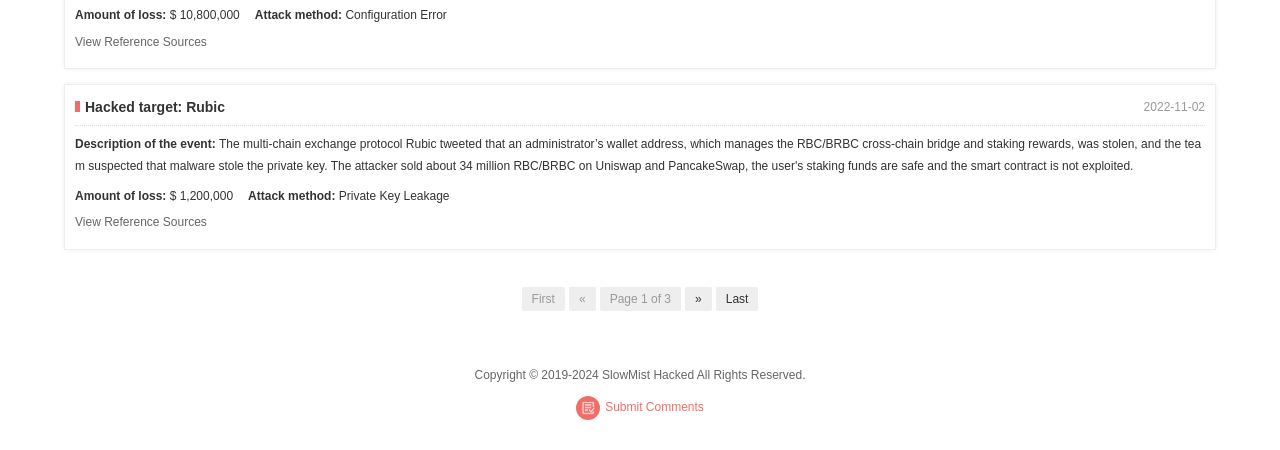Given the description "Submit Comments", provide the bounding box coordinates of the corresponding UI element.

[0.45, 0.881, 0.55, 0.934]